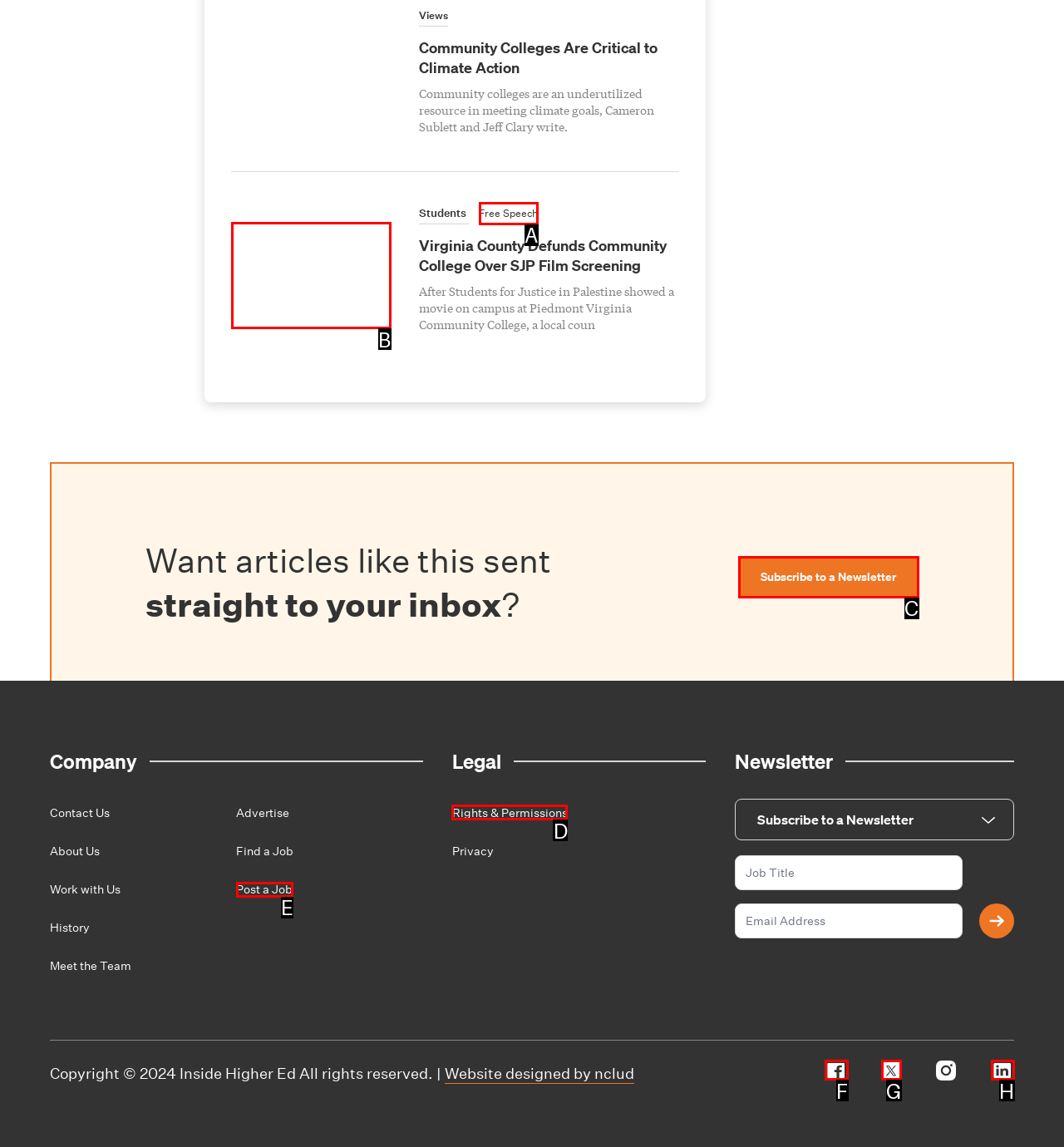Identify the correct UI element to click to achieve the task: Post a job.
Answer with the letter of the appropriate option from the choices given.

E